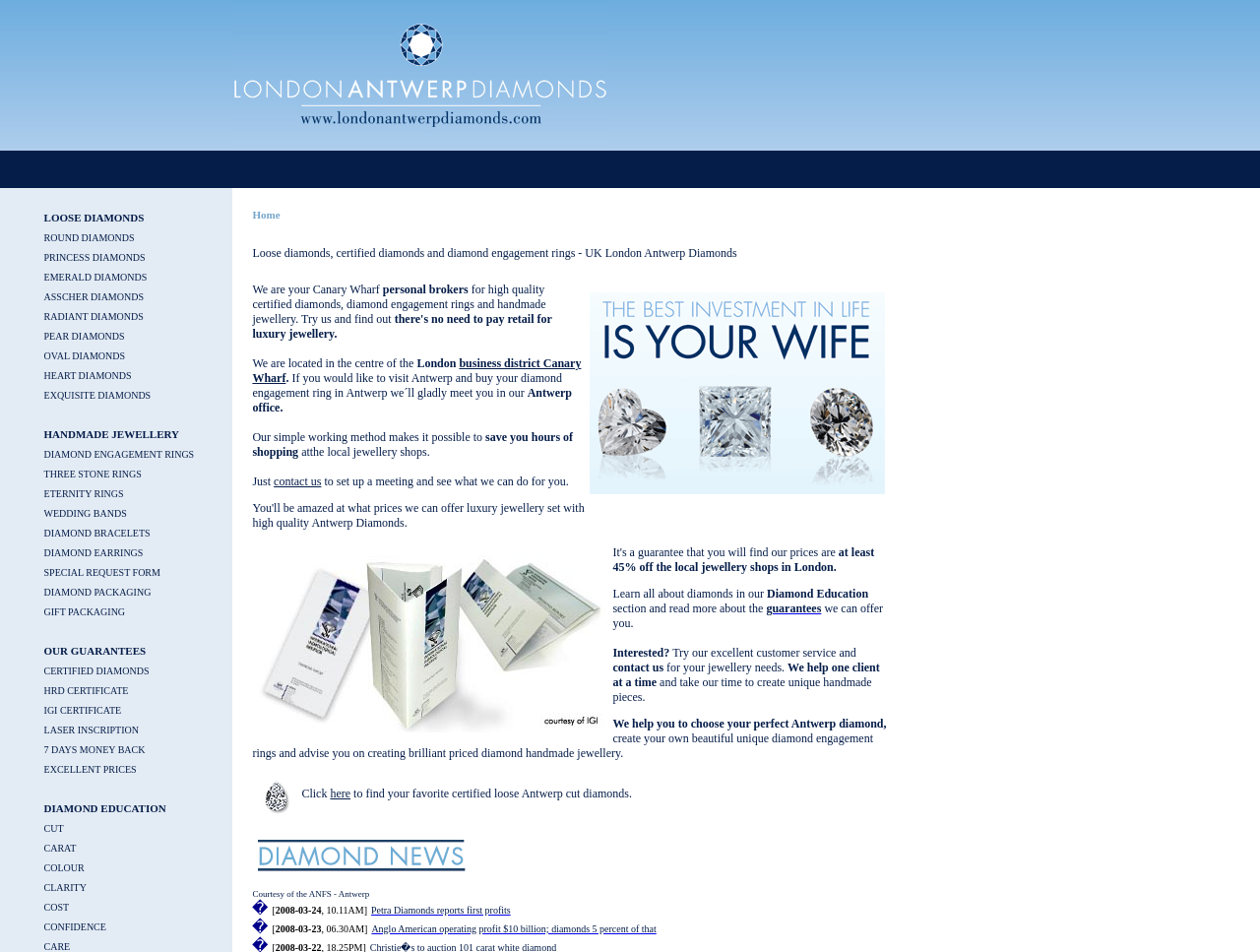What is the purpose of the 'Handmade Jewellery' section?
Please give a detailed and elaborate answer to the question.

The 'Handmade Jewellery' section is likely intended to showcase the website's handmade jewellery products, which are created in-house or by partner artisans, and are available for purchase by customers.